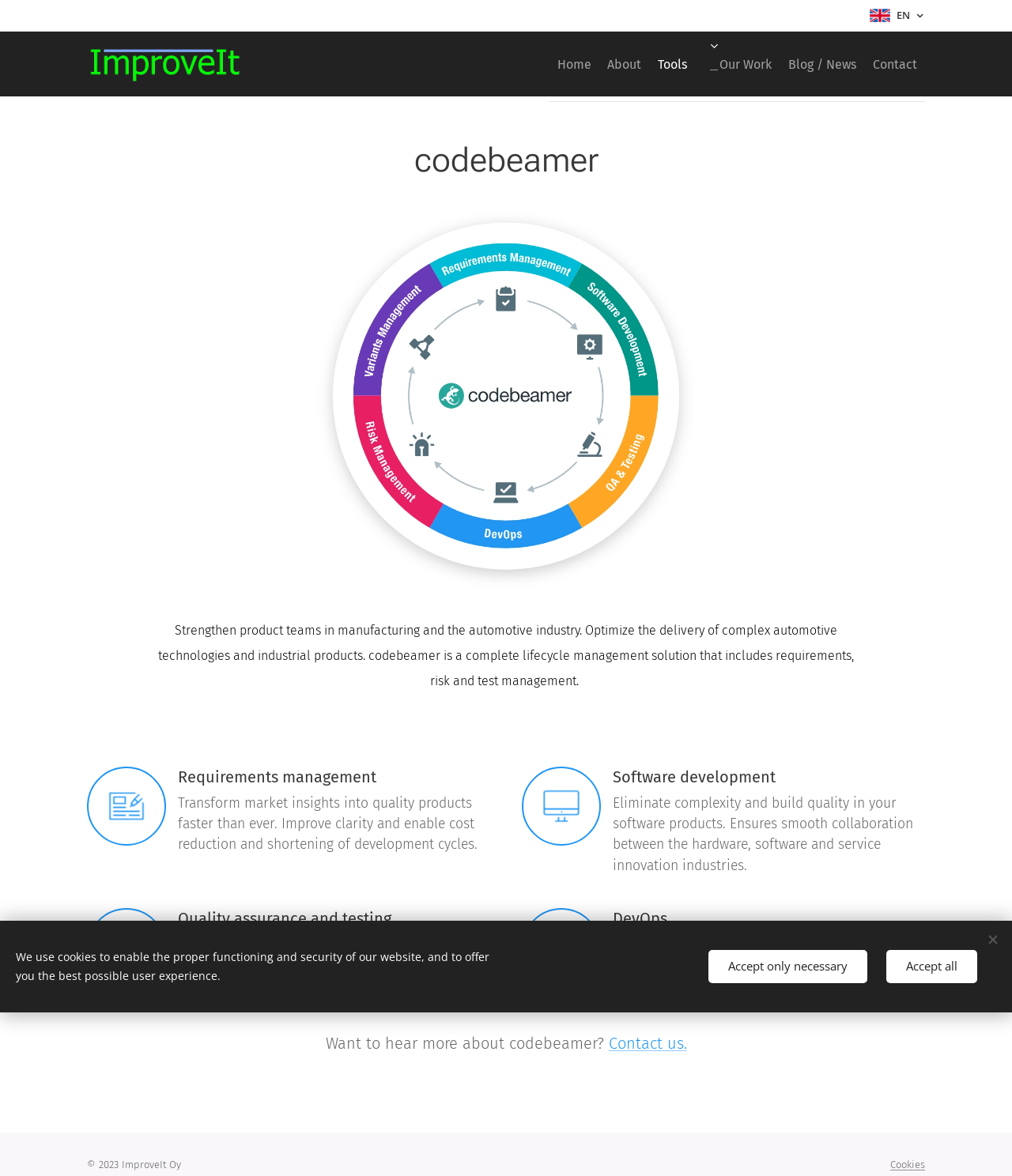Give a full account of the webpage's elements and their arrangement.

The webpage appears to be the homepage of codebeamer, a complete lifecycle management solution for the manufacturing and automotive industries. At the top right corner, there is a language selection option with the text "EN". Below it, there is a navigation menu with links to "Home", "About", "Tools", an icon, "Our Work", "Blog / News", and "Contact".

The main content area is divided into sections, each with a heading and a brief description. The first section has a heading "codebeamer" and a brief description of the solution. Below it, there is a link to learn more.

The subsequent sections are focused on specific aspects of codebeamer, including "Requirements management", "Software development", "Quality assurance and testing", and "DevOps". Each section has a heading, a brief description, and an embedded object, likely an image or icon.

At the bottom of the page, there is a call-to-action section with the text "Want to hear more about codebeamer?" and a link to "Contact us." Below it, there is a copyright notice "© 2023 ImproveIt Oy" and a link to "Cookies".

A cookie notification banner is displayed at the bottom of the page, with a message explaining the use of cookies and two buttons to "Accept only necessary" or "Accept all" cookies.